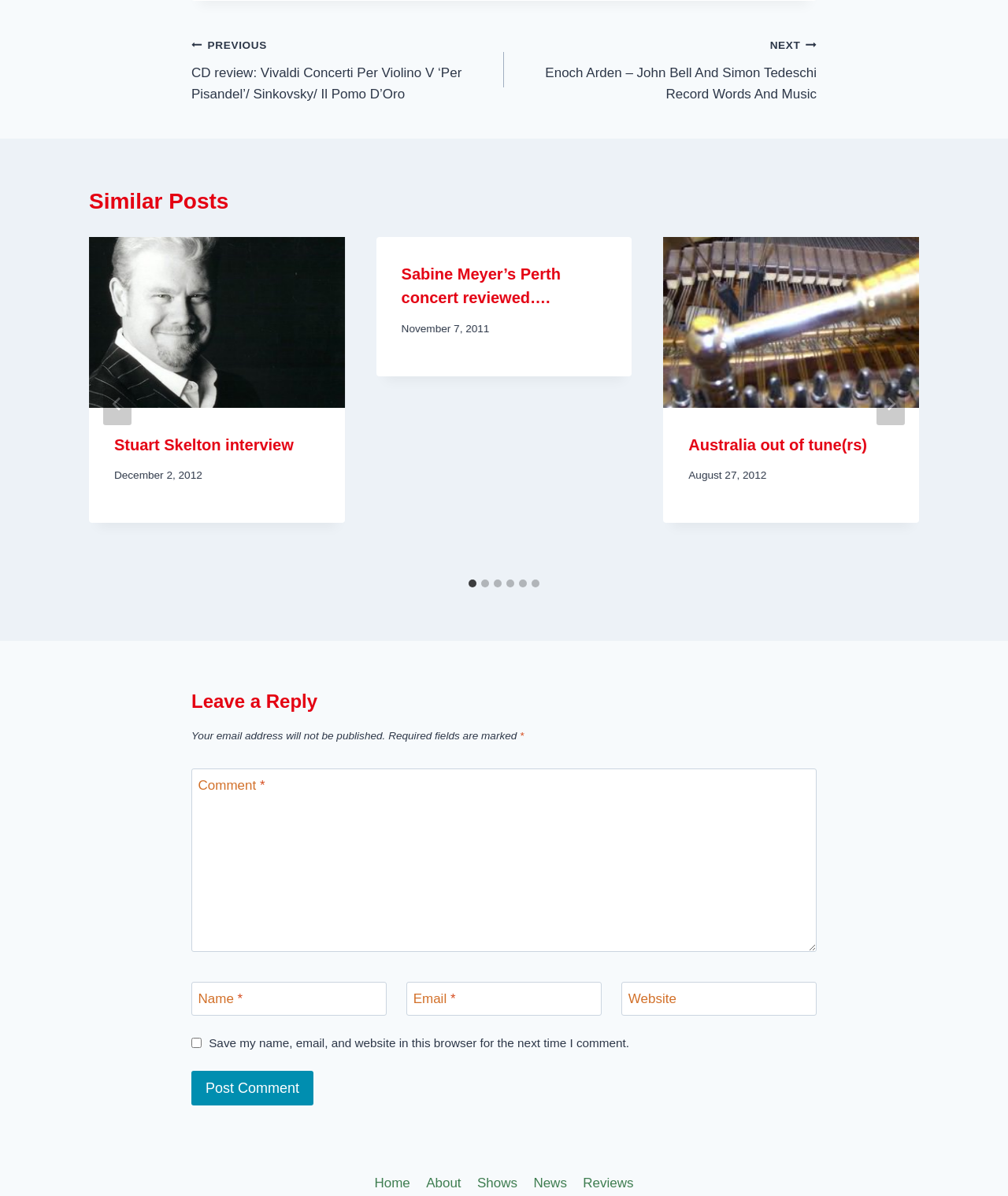Determine the bounding box coordinates of the clickable element necessary to fulfill the instruction: "Share on Facebook". Provide the coordinates as four float numbers within the 0 to 1 range, i.e., [left, top, right, bottom].

None